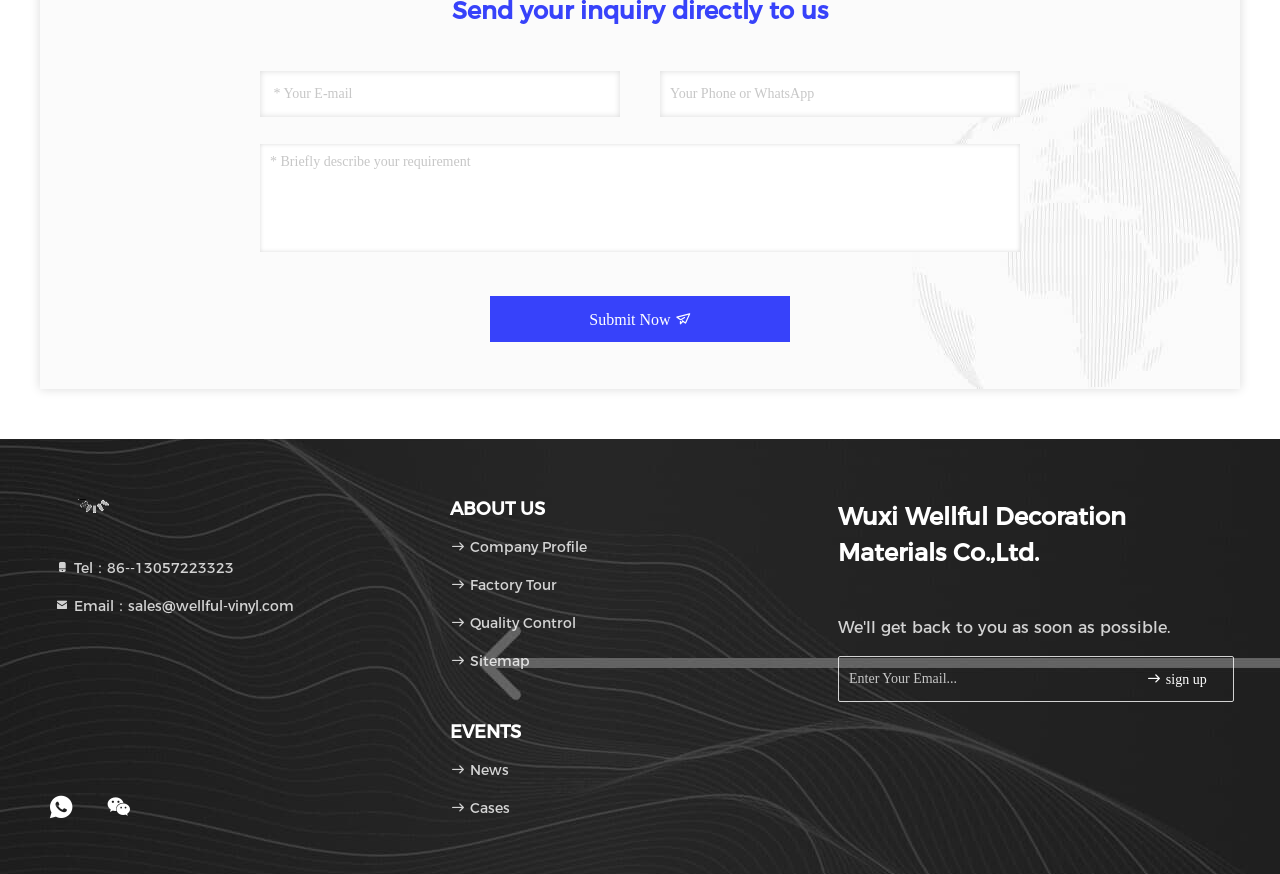Please indicate the bounding box coordinates of the element's region to be clicked to achieve the instruction: "Contact via phone or WhatsApp". Provide the coordinates as four float numbers between 0 and 1, i.e., [left, top, right, bottom].

[0.516, 0.081, 0.797, 0.134]